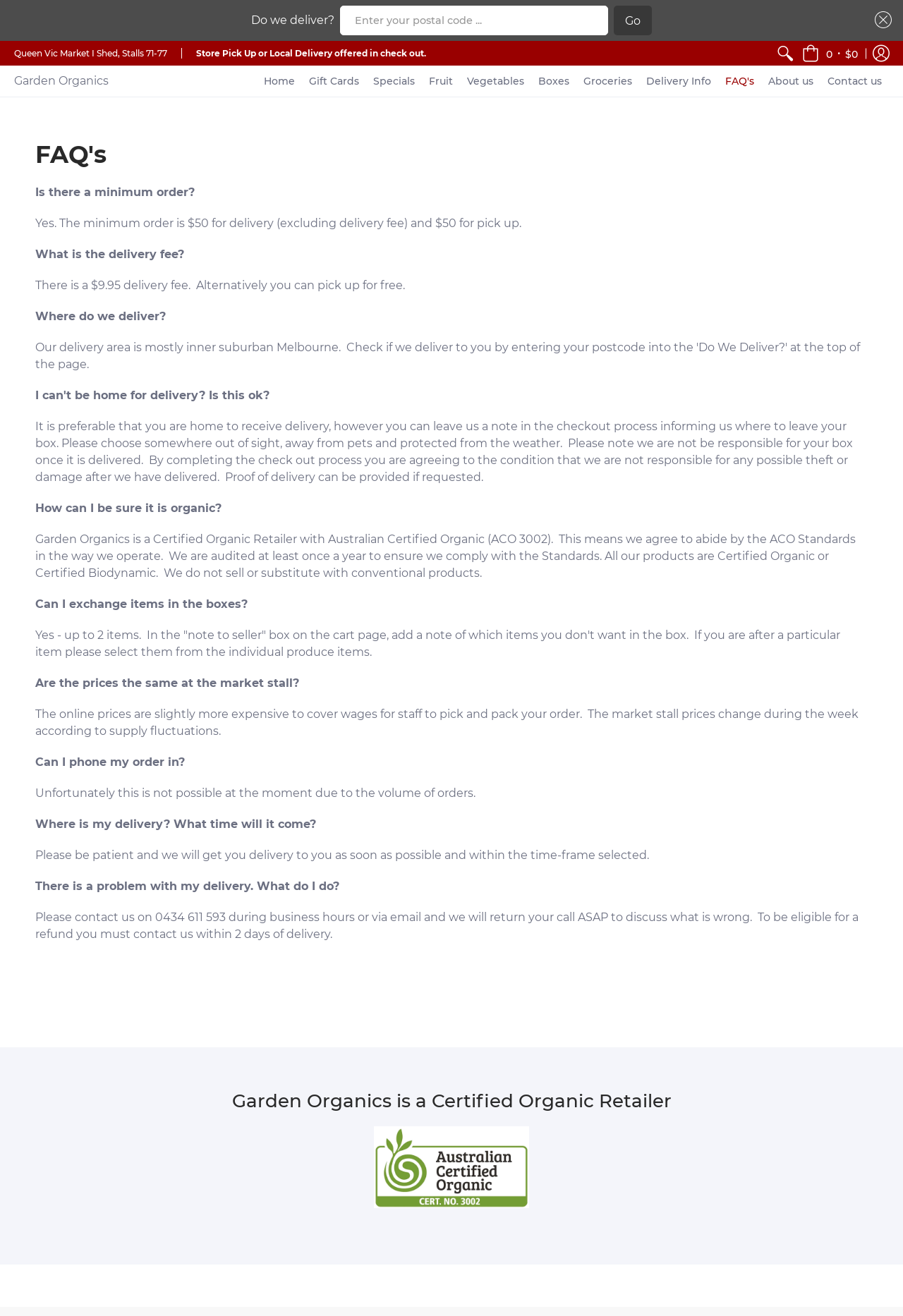Locate the bounding box of the UI element based on this description: "parent_node: Go". Provide four float numbers between 0 and 1 as [left, top, right, bottom].

[0.962, 0.004, 0.988, 0.026]